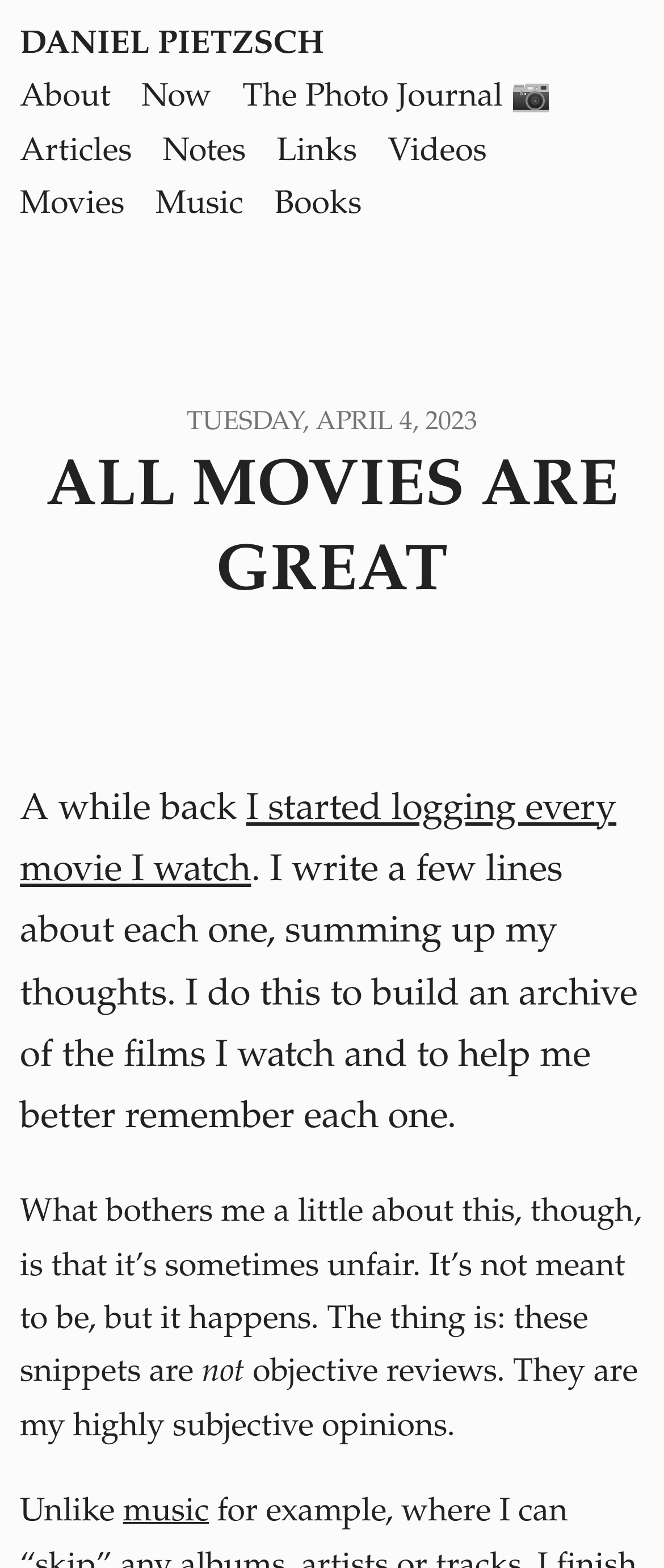Please identify the bounding box coordinates of the element on the webpage that should be clicked to follow this instruction: "go to about page". The bounding box coordinates should be given as four float numbers between 0 and 1, formatted as [left, top, right, bottom].

[0.03, 0.053, 0.167, 0.074]